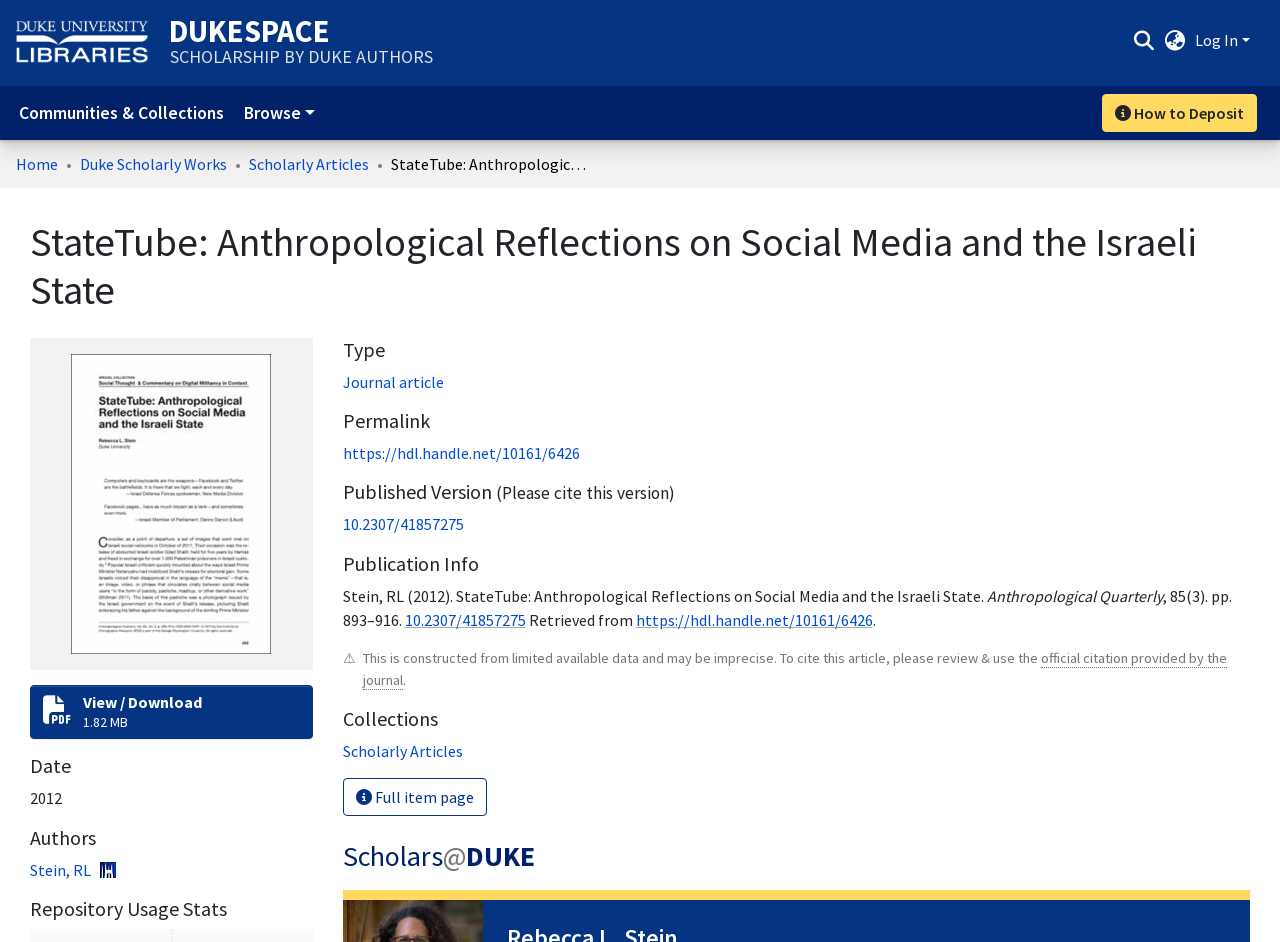Identify and generate the primary title of the webpage.

StateTube: Anthropological Reflections on Social Media and the Israeli State